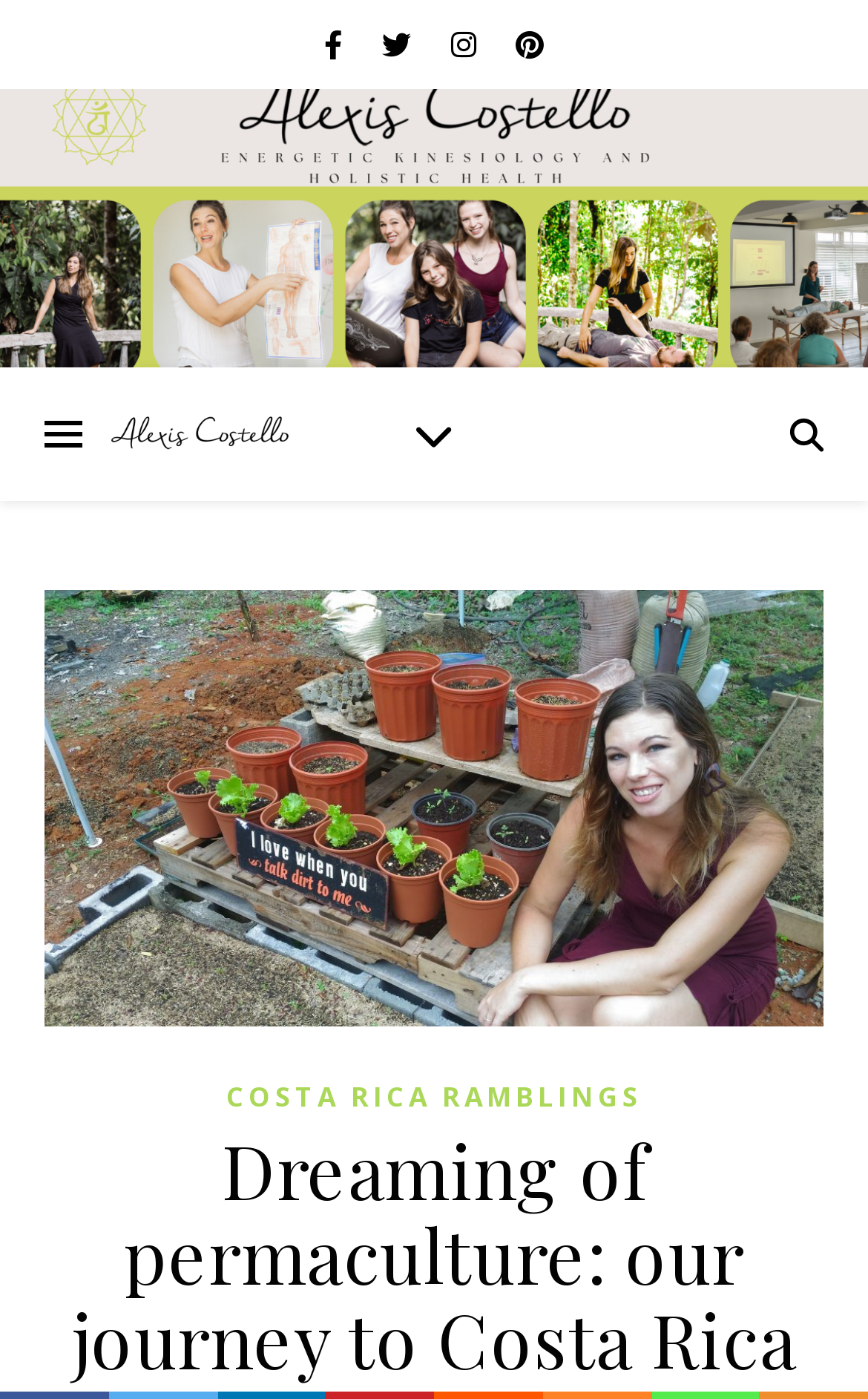Provide a thorough description of this webpage.

The webpage is about the author's journey to Costa Rica, with a focus on permaculture. At the top, there are four social media links, represented by icons, aligned horizontally and centered. 

Below the social media links, there is a layout table that spans the entire width of the page. 

On the left side of the page, there is a link with no text, which is positioned above a heading that displays the title "Dreaming of permaculture: our journey to Costa Rica". This heading is located near the bottom of the page and takes up most of the width.

To the right of the link with no text, there is another link with the text "COSTA RICA RAMBLINGS", which is positioned near the bottom of the page.